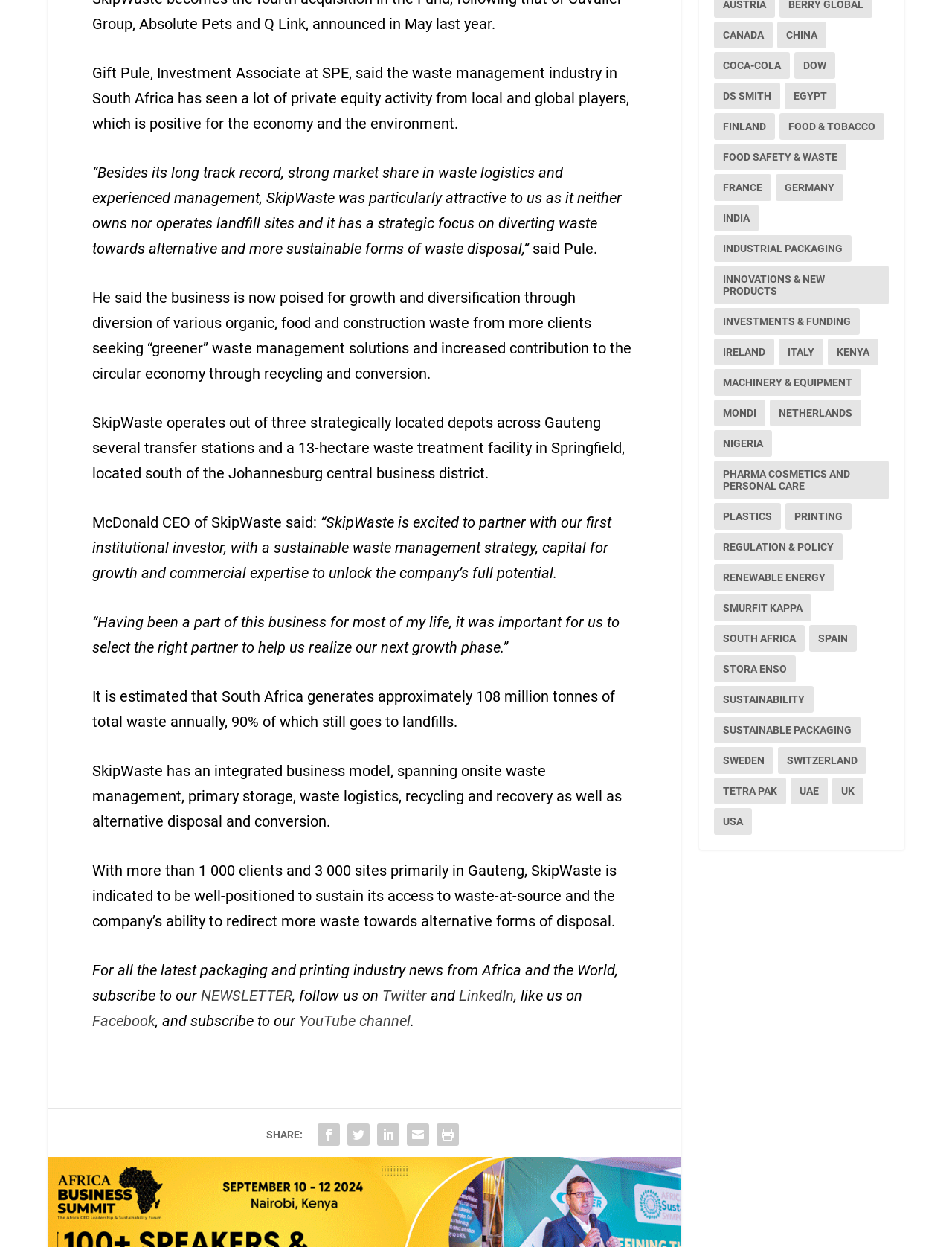Predict the bounding box of the UI element that fits this description: "Dow".

[0.834, 0.046, 0.877, 0.067]